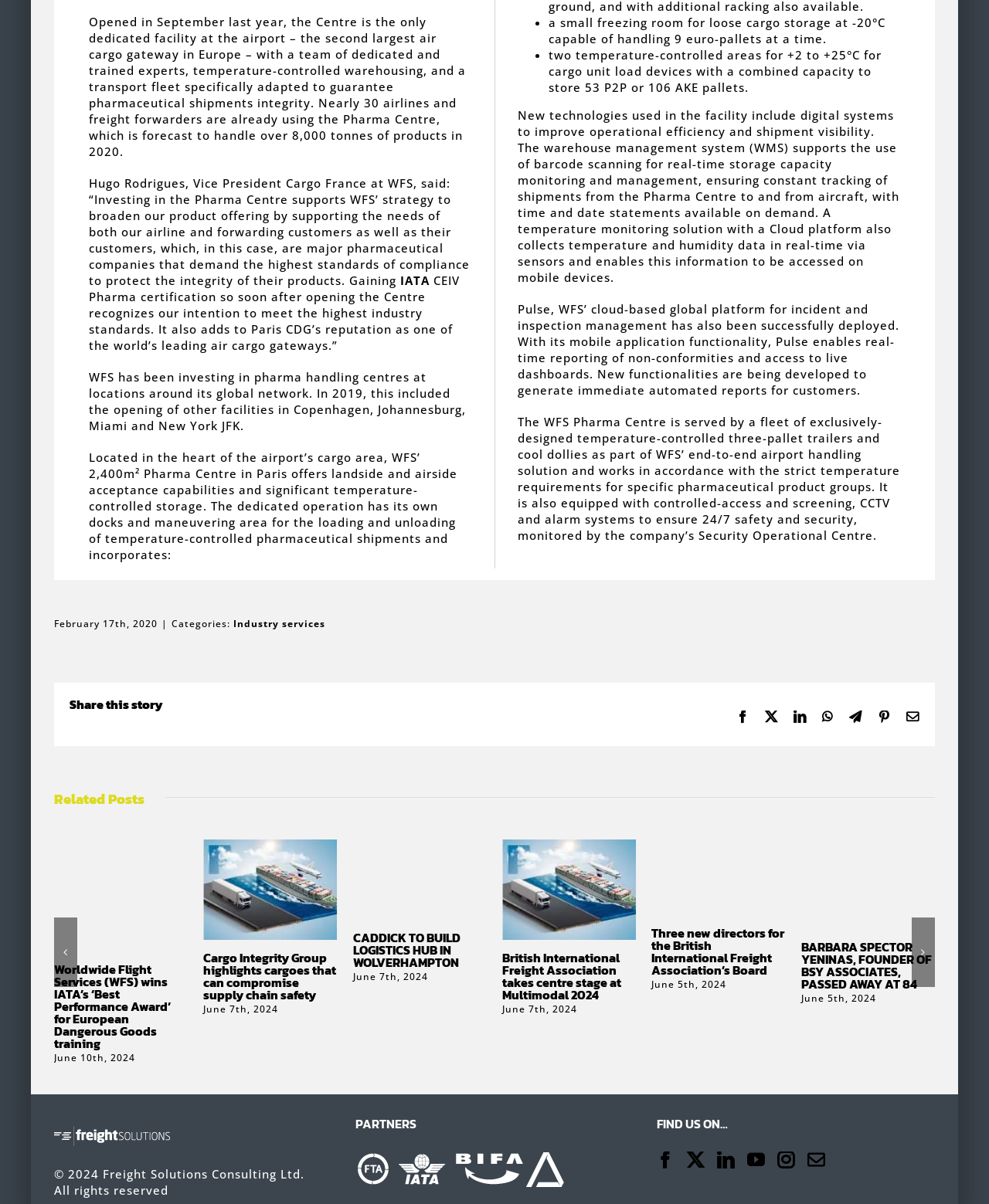Show the bounding box coordinates of the region that should be clicked to follow the instruction: "Read more about Cargo Integrity Group."

[0.055, 0.697, 0.19, 0.71]